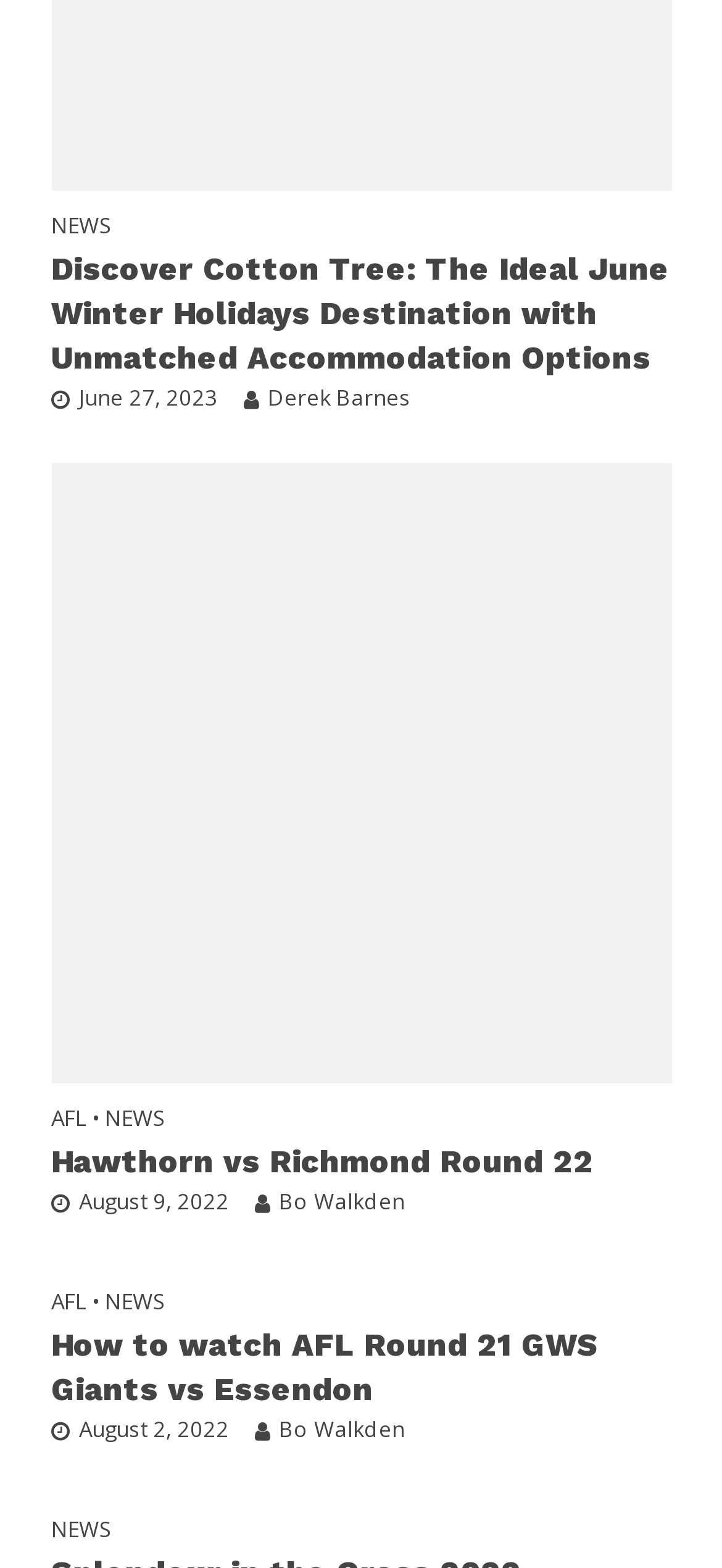What is the topic of the first article?
Using the information from the image, answer the question thoroughly.

The first article is identified by its heading 'Hawthorn vs Richmond Round 22', which suggests that the topic of the article is related to a sports event, specifically a match between Hawthorn and Richmond in Round 22.